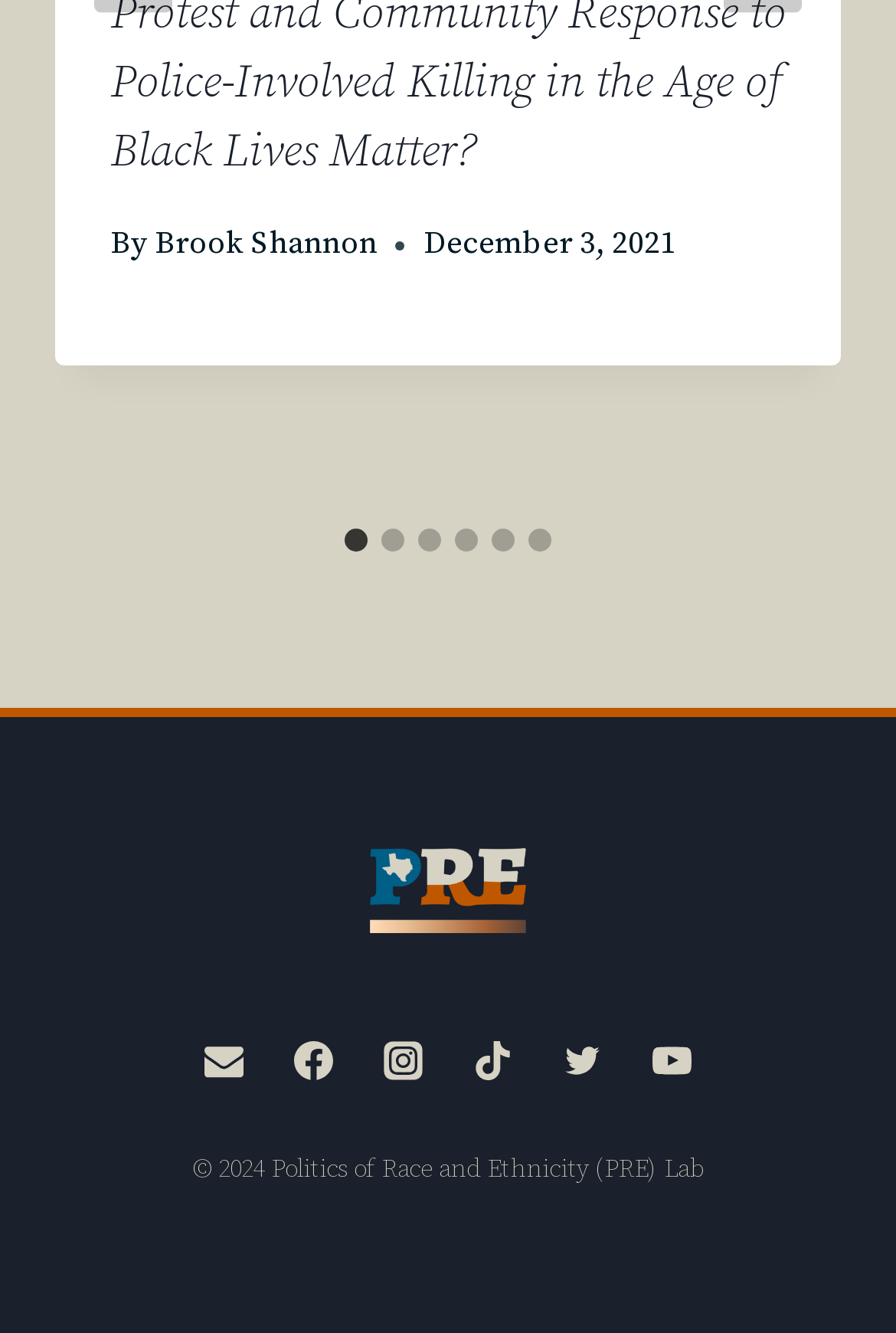What is the date of the article?
Look at the image and answer the question using a single word or phrase.

December 3, 2021